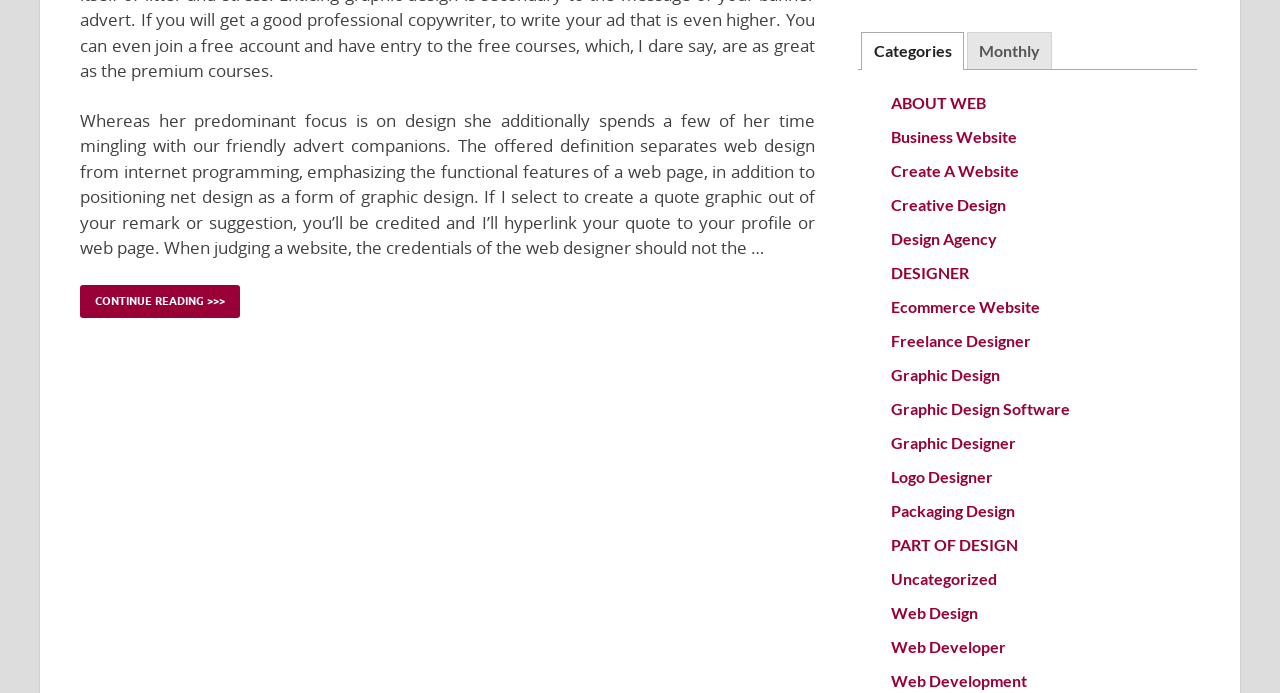Please determine the bounding box coordinates of the clickable area required to carry out the following instruction: "Click on the 'ABOUT WEB' link". The coordinates must be four float numbers between 0 and 1, represented as [left, top, right, bottom].

[0.696, 0.135, 0.77, 0.162]